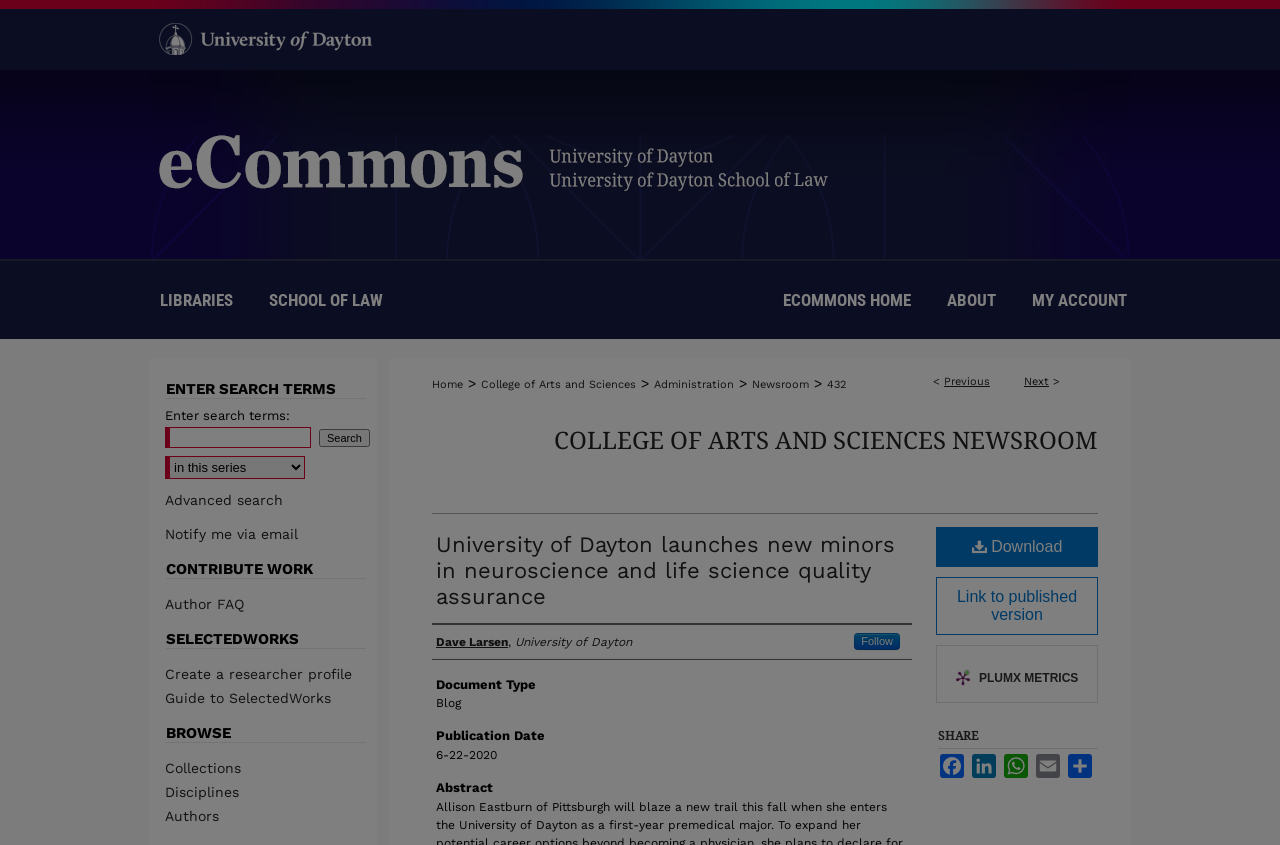Find the bounding box coordinates for the UI element that matches this description: "About Flutter UK & Ireland".

None